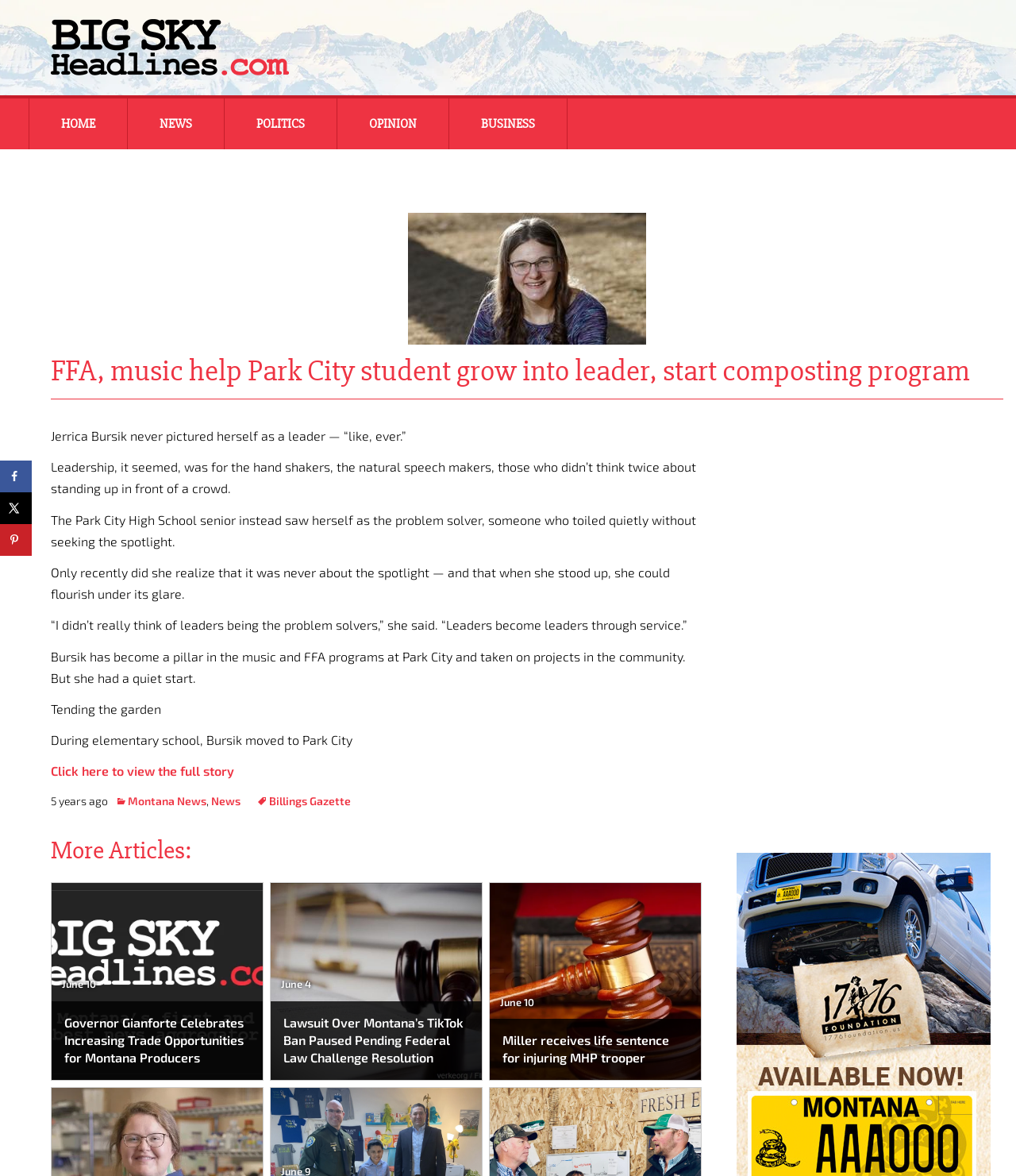Please indicate the bounding box coordinates for the clickable area to complete the following task: "Click on the 'NEWS' link". The coordinates should be specified as four float numbers between 0 and 1, i.e., [left, top, right, bottom].

[0.126, 0.084, 0.22, 0.127]